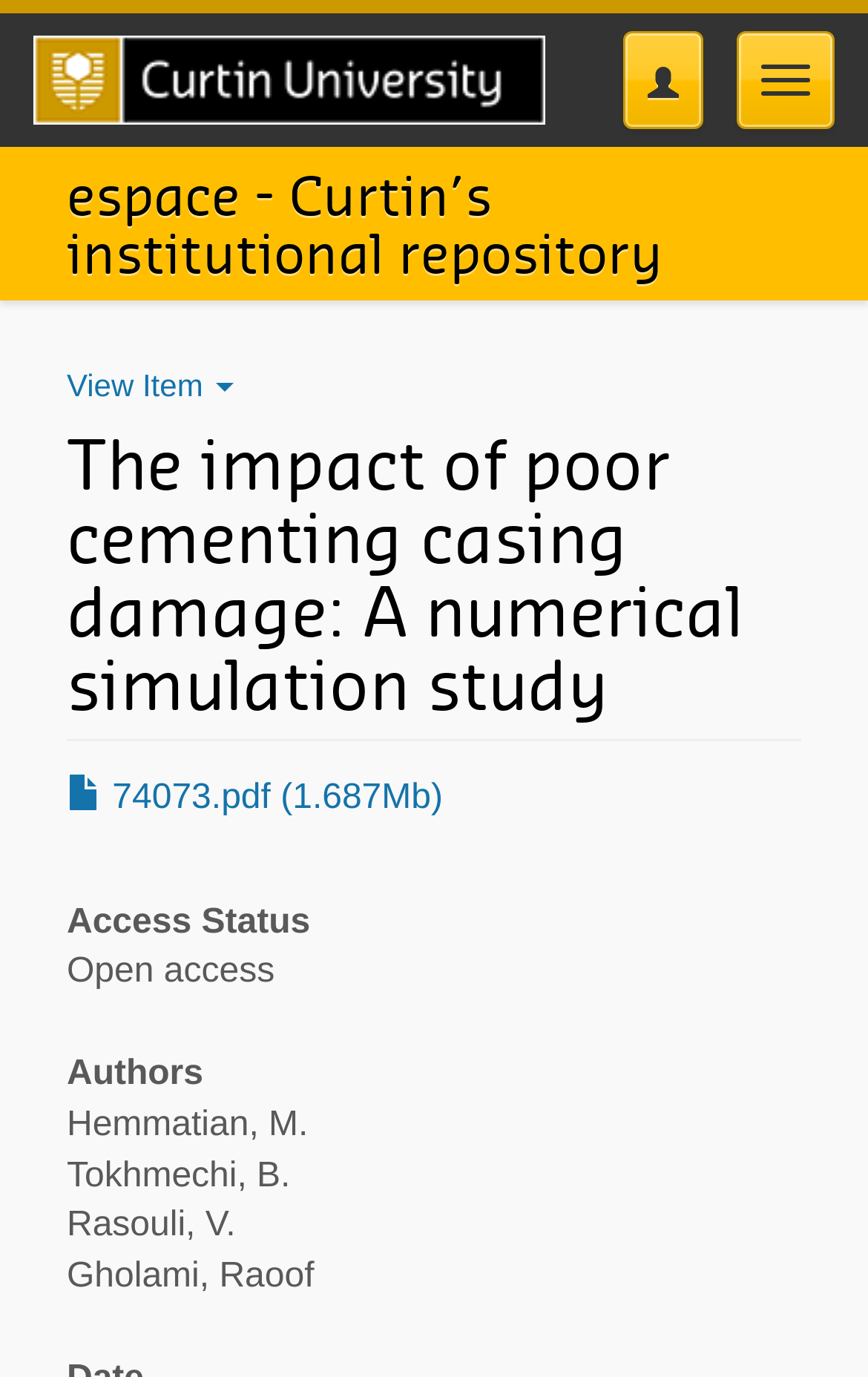What is the file format of the downloadable item?
Utilize the information in the image to give a detailed answer to the question.

I found the link '74073.pdf (1.687Mb)' which indicates that the downloadable item is a PDF file.